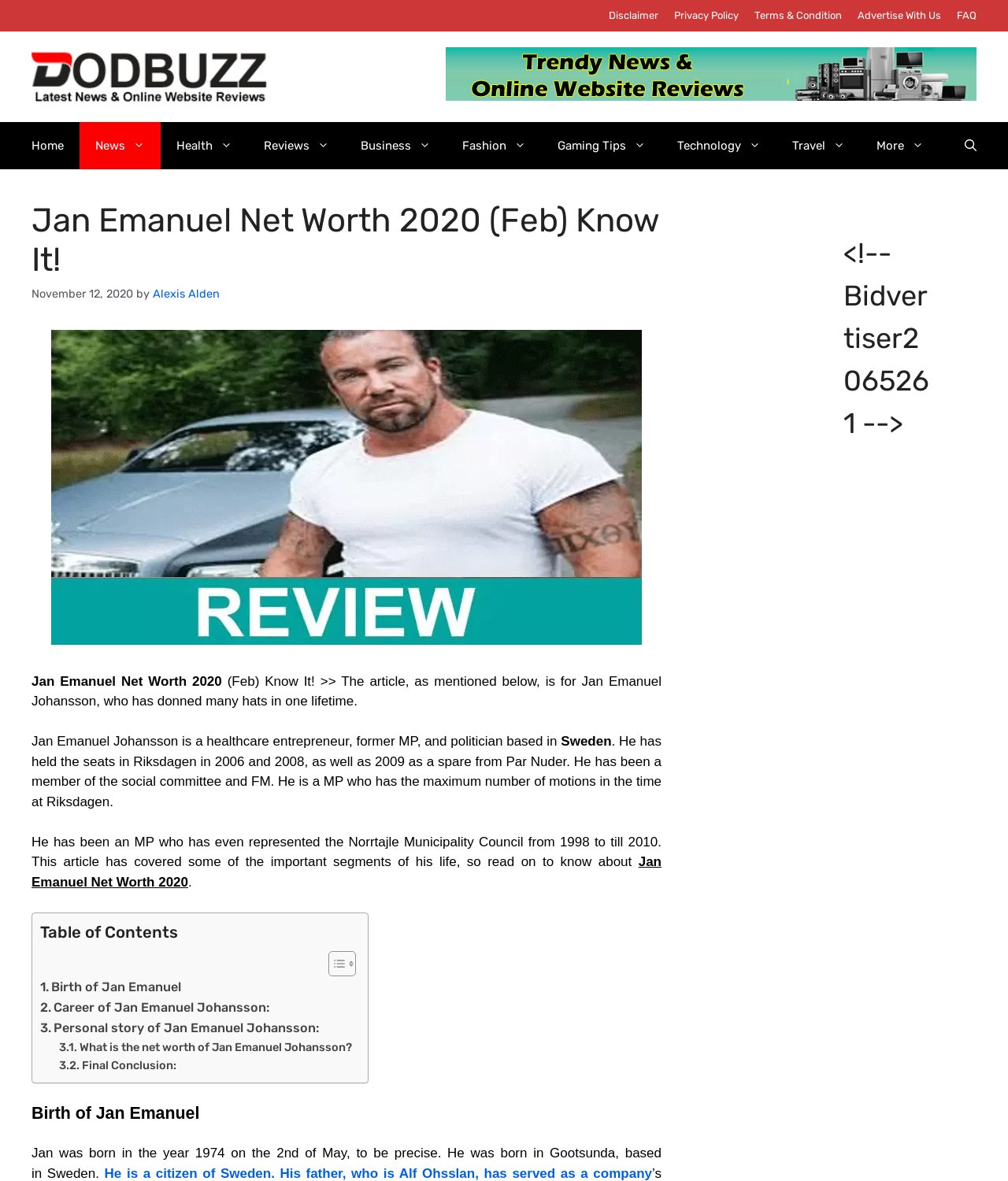Give the bounding box coordinates for the element described as: "Terms & Condition".

[0.748, 0.008, 0.835, 0.018]